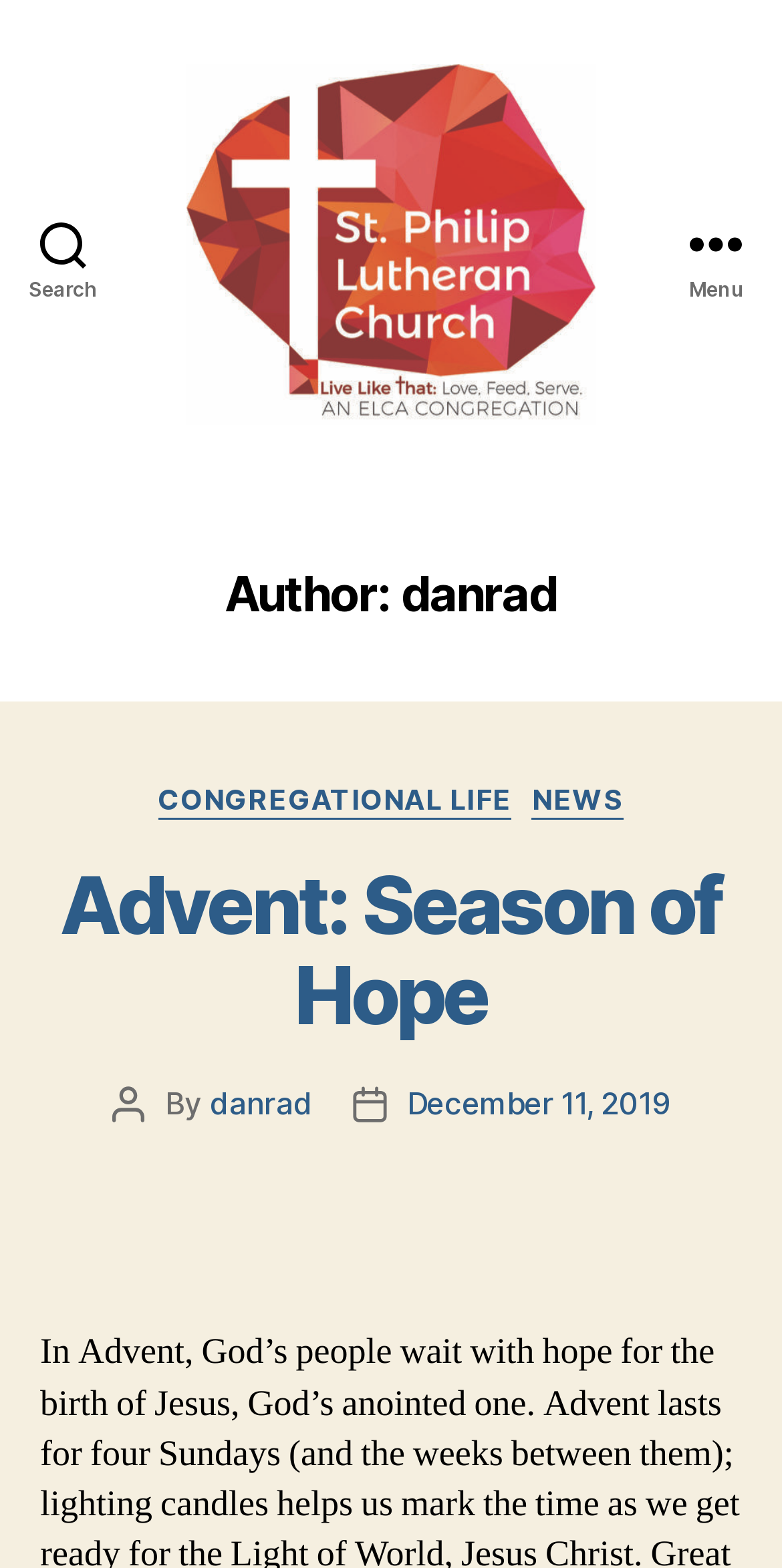Give a detailed account of the webpage, highlighting key information.

The webpage is about St. Philip Lutheran Church, with the title "danrad – St. Philip Lutheran Church" at the top. On the top left, there is a search button. Next to it, there is a link to the church's website, accompanied by an image of the church's logo. On the top right, there is a menu button.

Below the top section, there is a header area with the author's name, "danrad", displayed prominently. Underneath, there are two sections: one with categories and the other with a news article. The categories section has two links, "CONGREGATIONAL LIFE" and "NEWS", placed side by side. The news article section has a heading "Advent: Season of Hope" with a link to the full article. Below the heading, there is information about the post, including the author's name, "danrad", and the post date, "December 11, 2019".